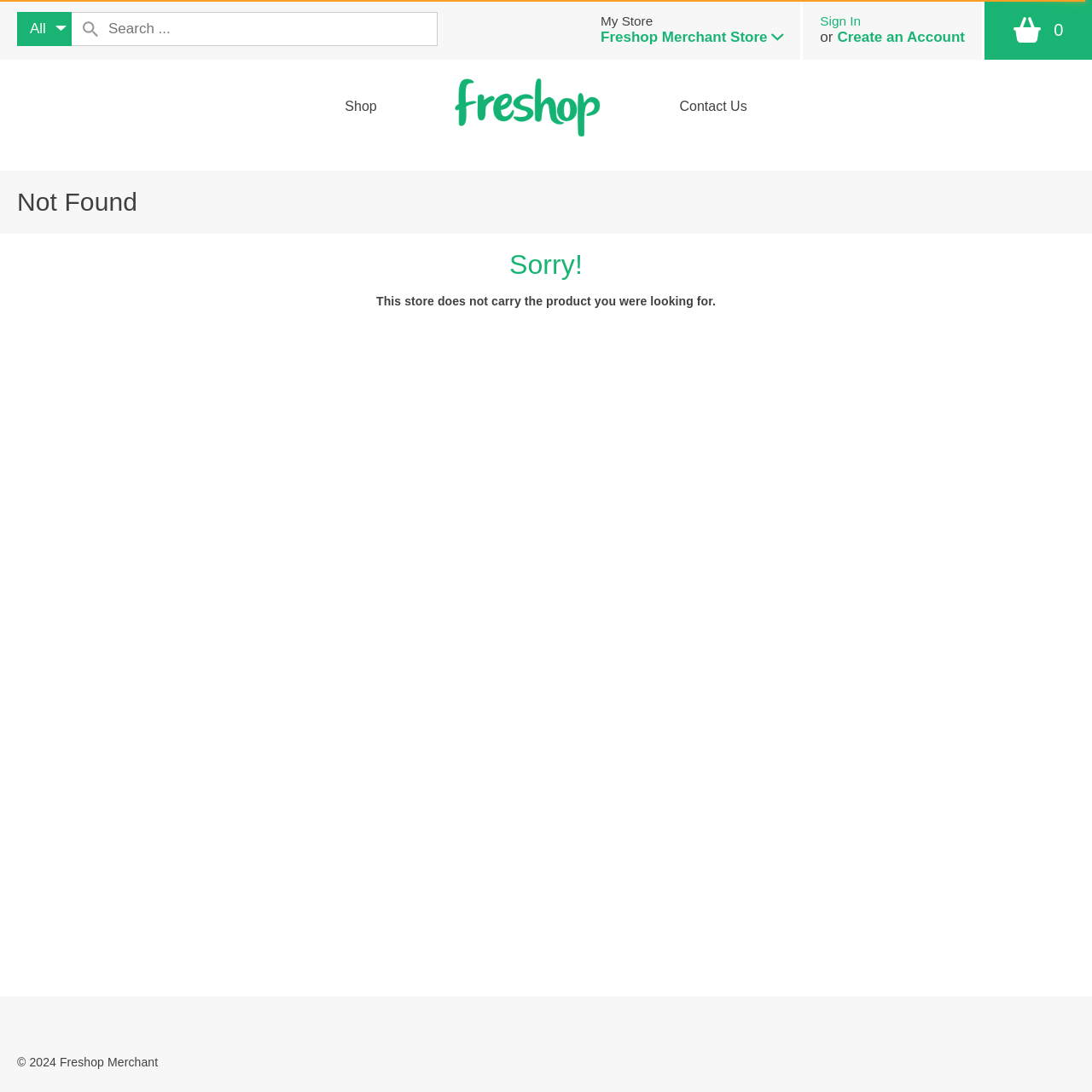What is the navigation option next to 'Home'?
Using the visual information, respond with a single word or phrase.

Shop